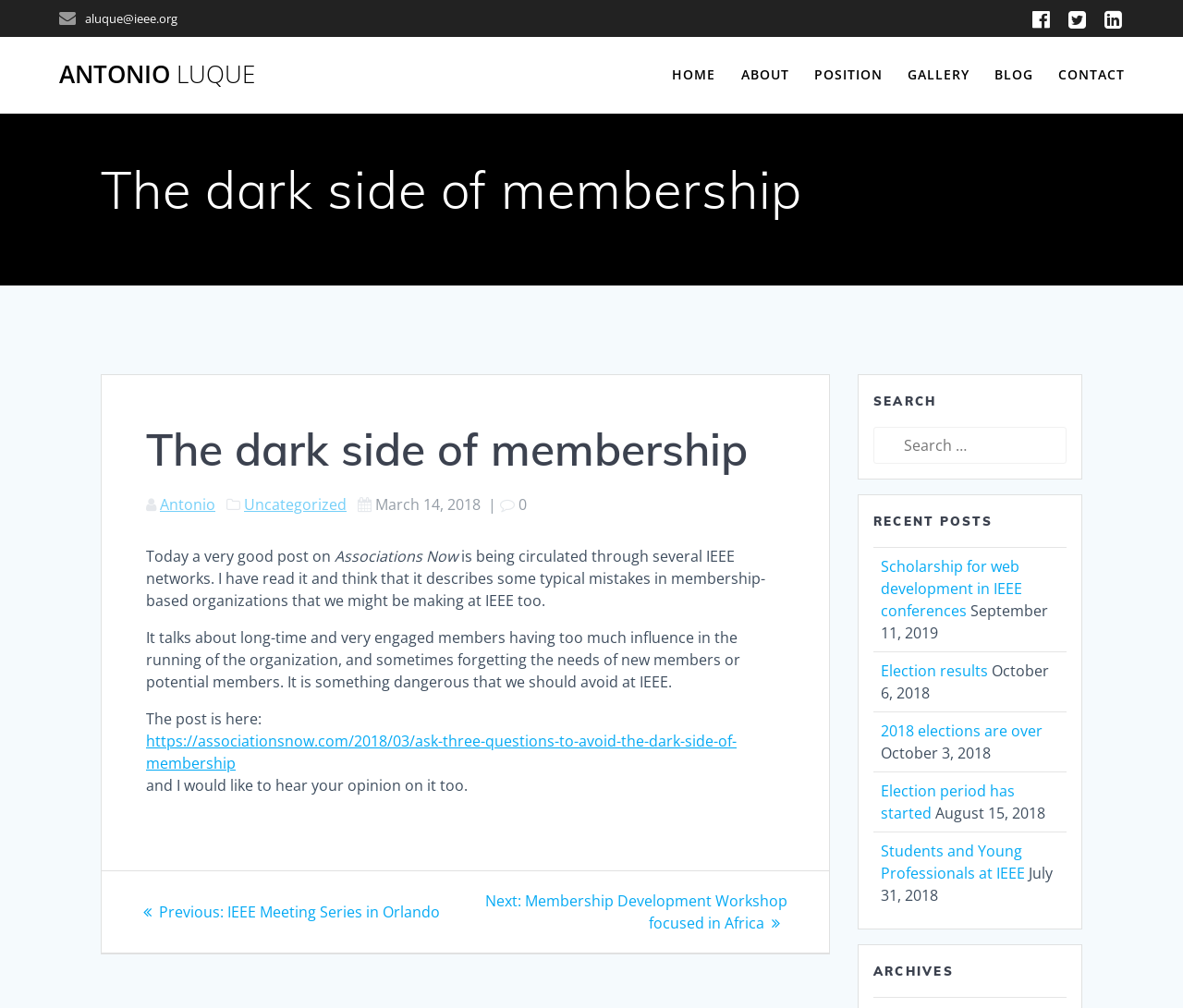Please locate the bounding box coordinates of the element that should be clicked to achieve the given instruction: "Search for something".

[0.738, 0.424, 0.902, 0.46]